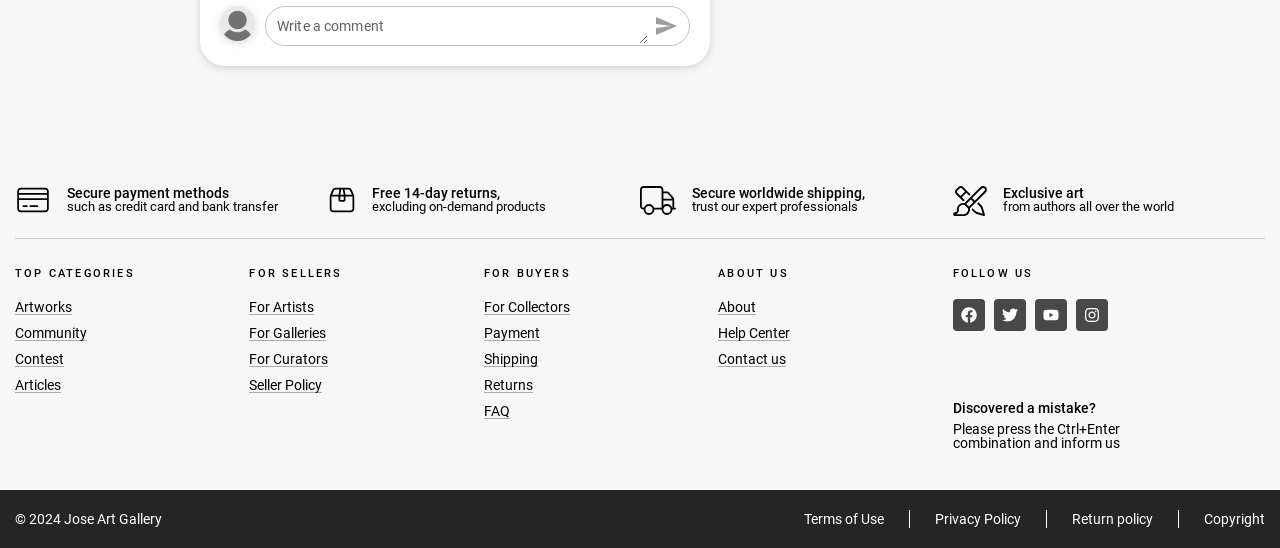Please specify the bounding box coordinates of the clickable region to carry out the following instruction: "Check the footer navigation". The coordinates should be four float numbers between 0 and 1, in the format [left, top, right, bottom].

None